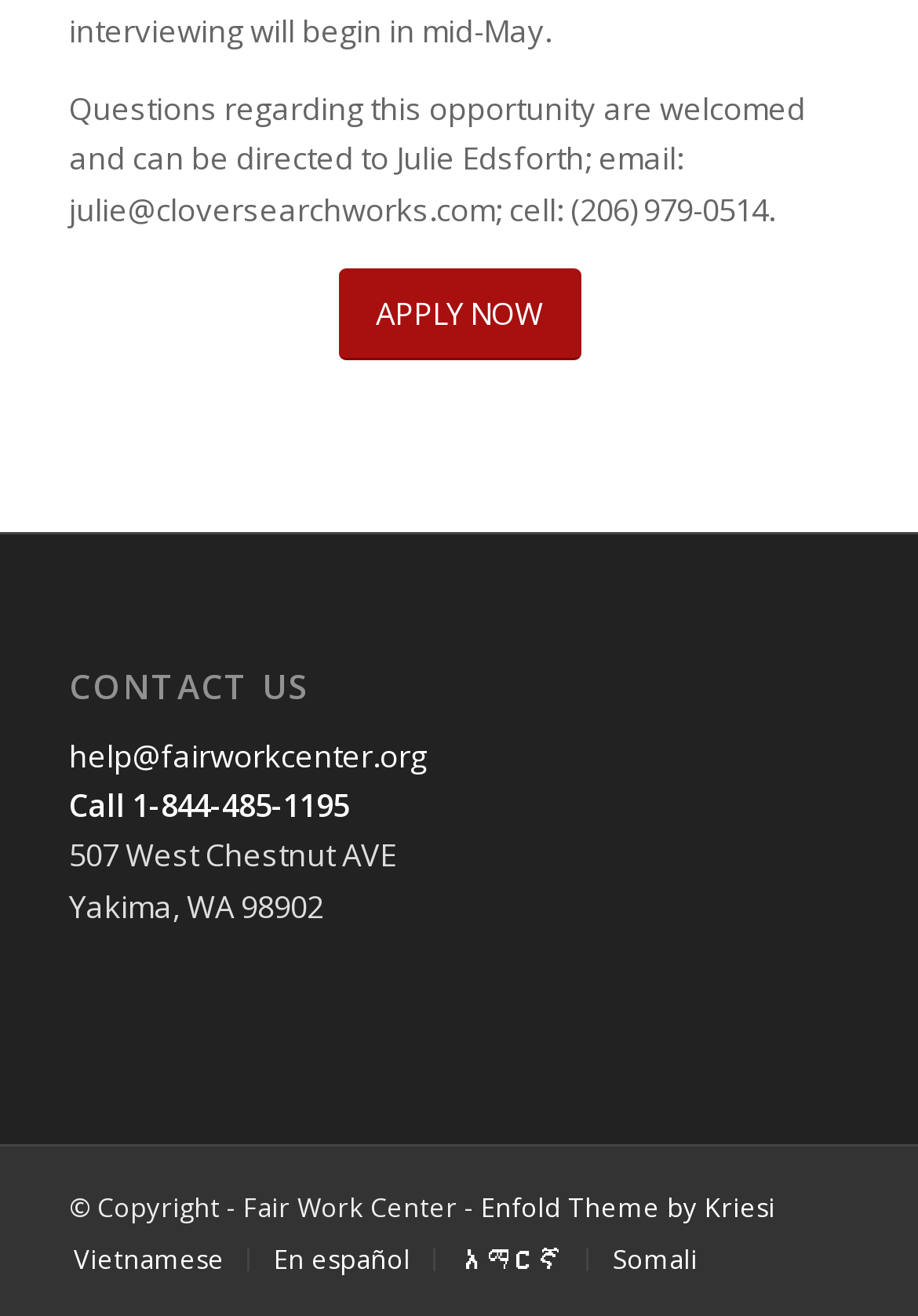What is the contact email for Julie Edsforth?
From the screenshot, supply a one-word or short-phrase answer.

julie@cloversearchworks.com